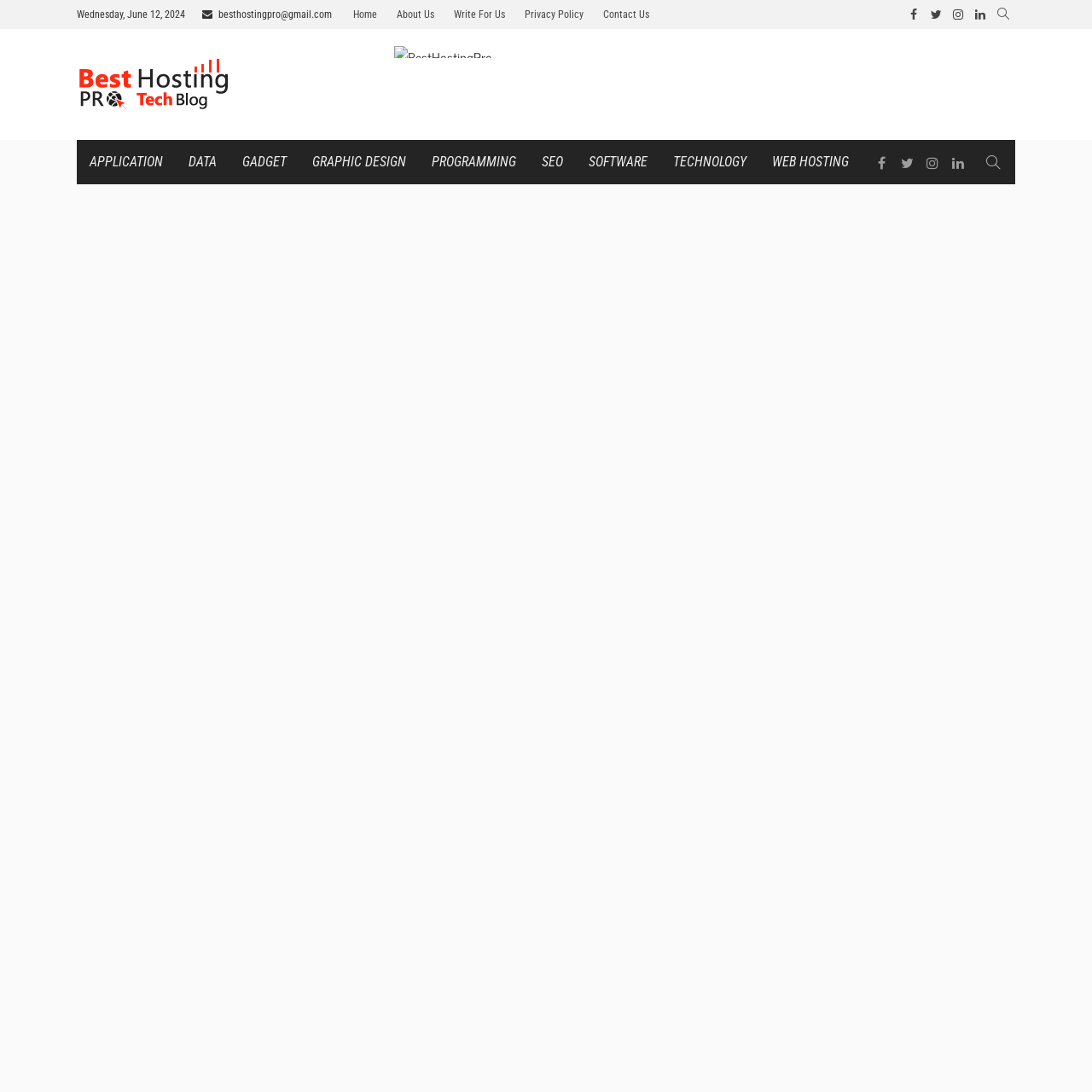Can you look at the image and give a comprehensive answer to the question:
What is the date displayed on the webpage?

I found the date by looking at the StaticText element with the text 'Wednesday, June 12, 2024' at the top of the webpage.